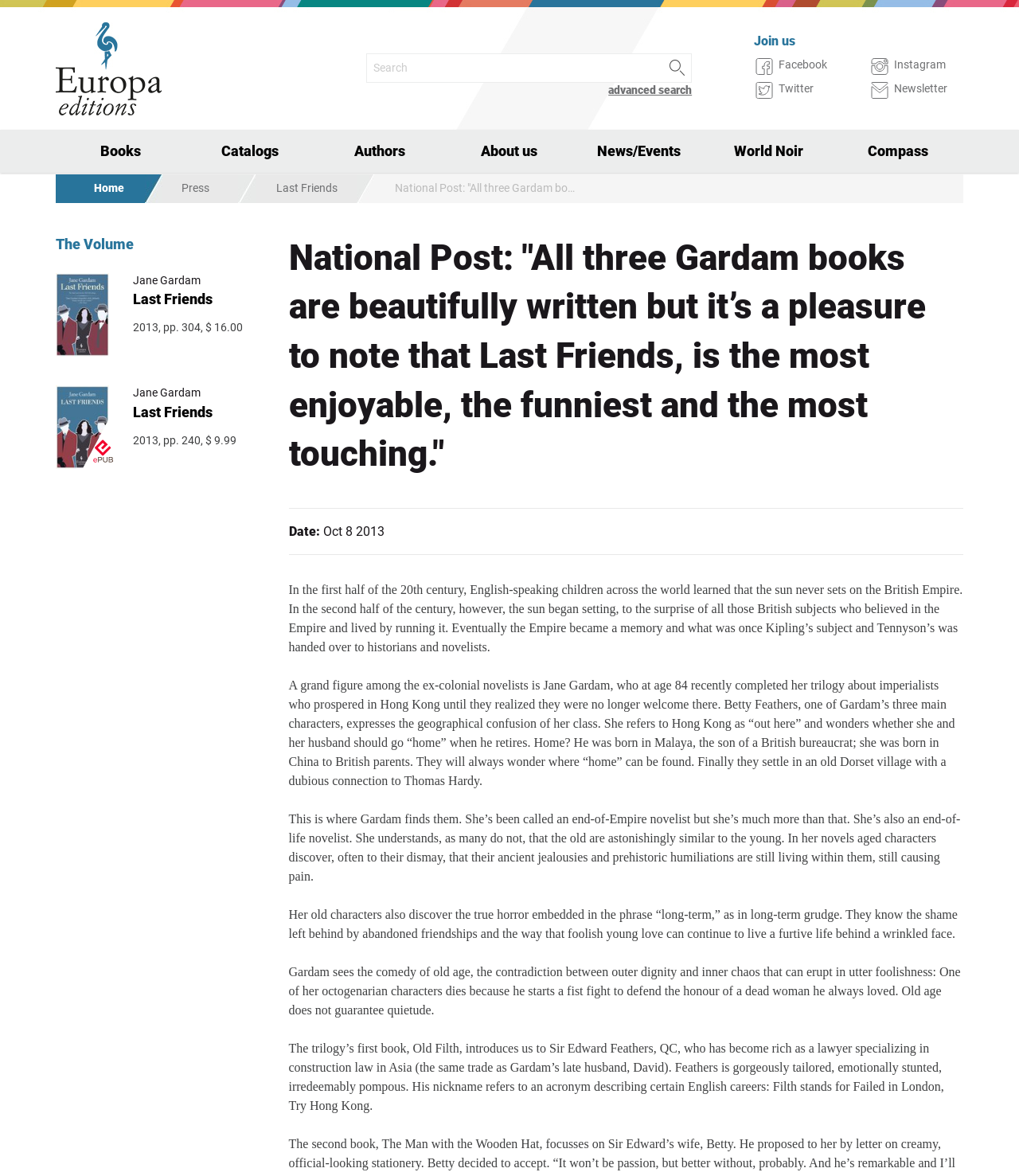Refer to the image and answer the question with as much detail as possible: What is the publication date of the article?

I found the answer by looking at the heading 'Date: Oct 8 2013'.